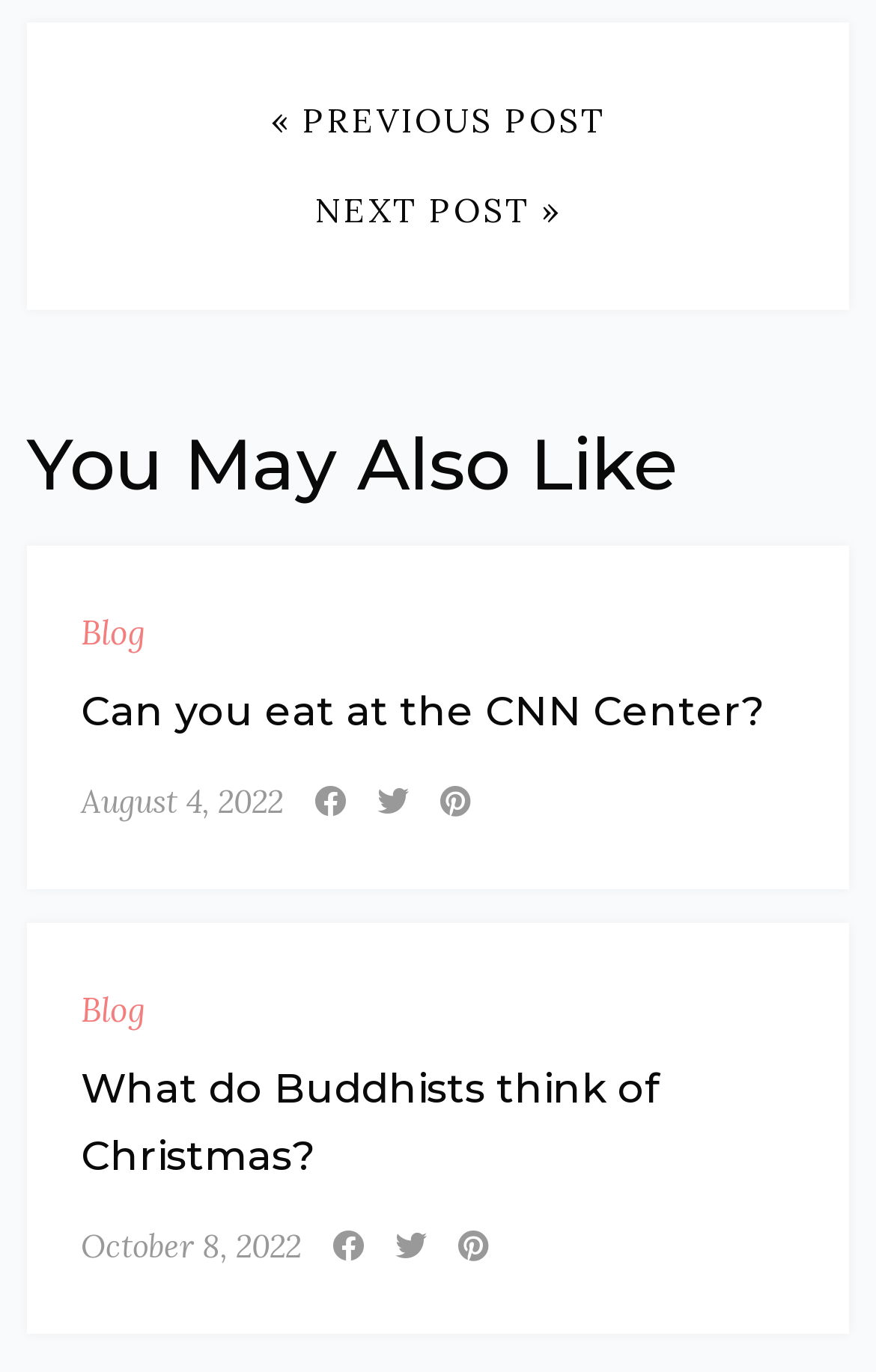Answer in one word or a short phrase: 
How many links are in the second article?

5